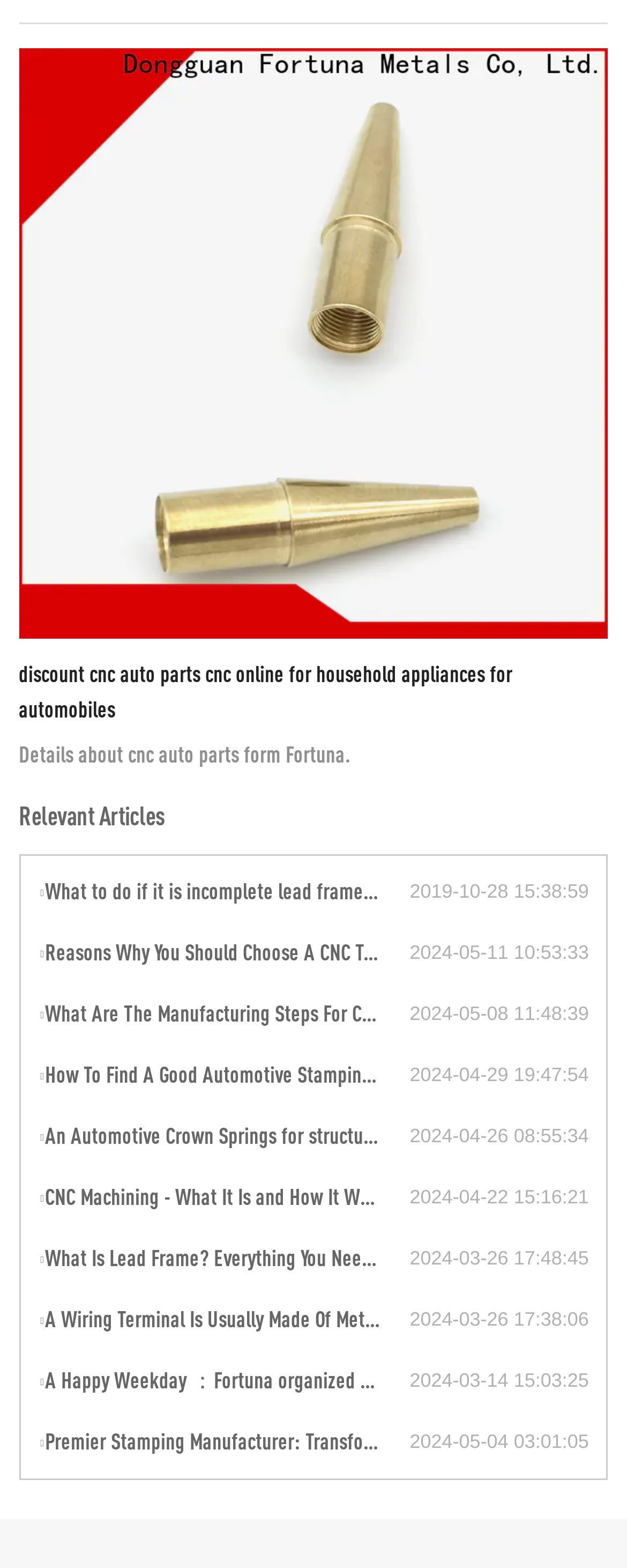How many articles are listed under 'Relevant Articles'?
Please answer the question with a single word or phrase, referencing the image.

11